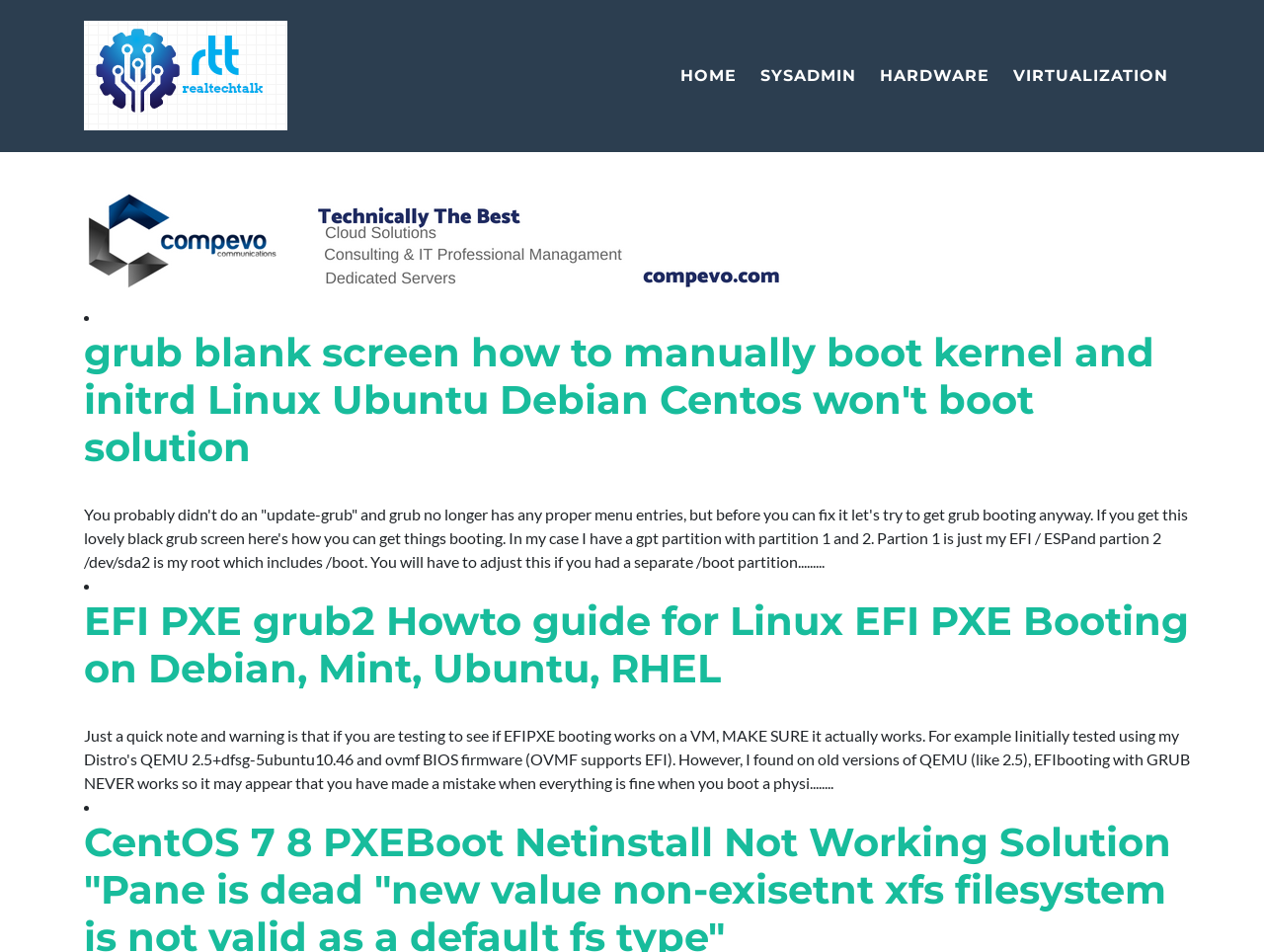Provide the bounding box coordinates of the UI element this sentence describes: "parent_node: HOME".

[0.066, 0.025, 0.227, 0.15]